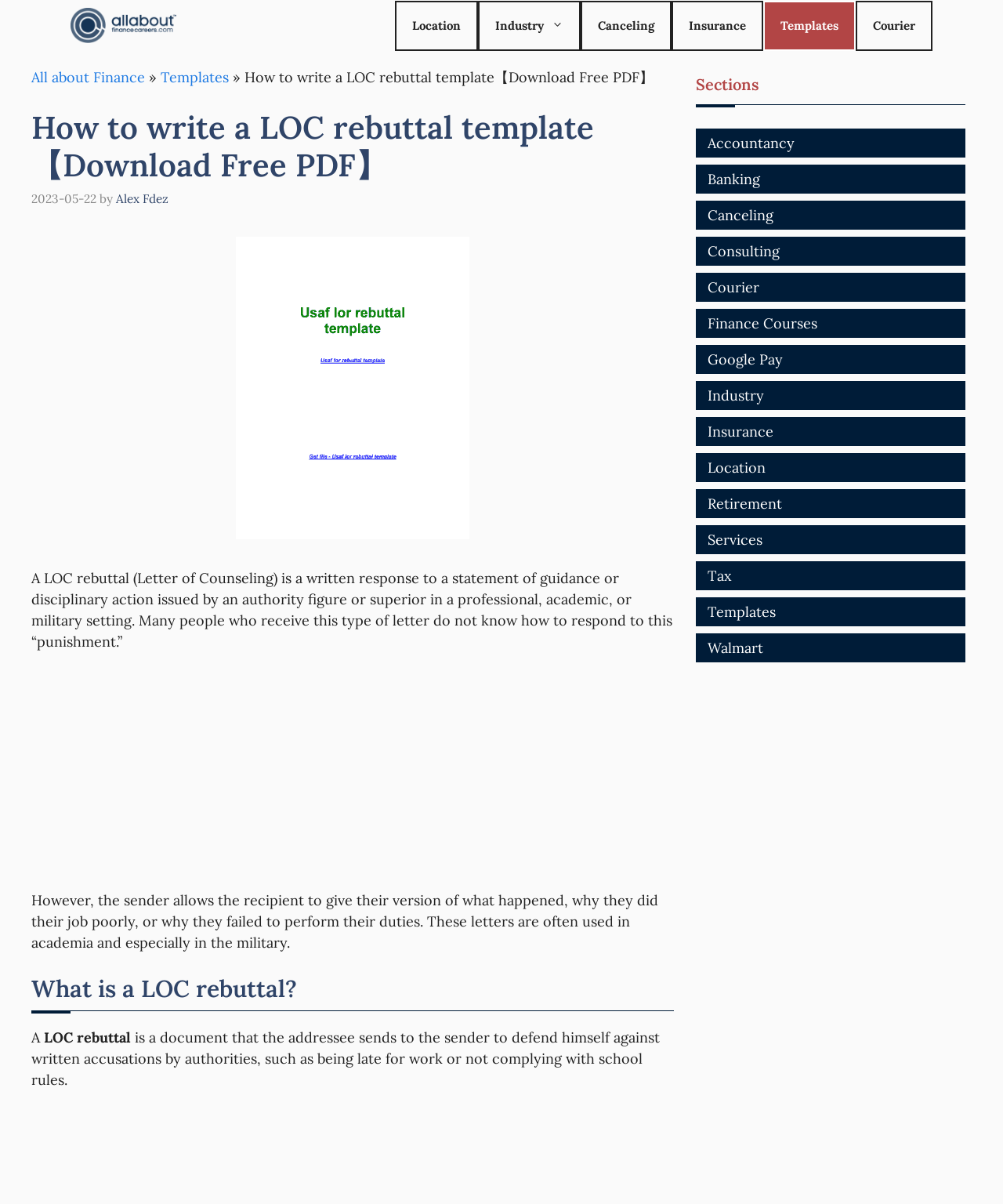Please provide the bounding box coordinates for the element that needs to be clicked to perform the following instruction: "Click on the 'Templates' link". The coordinates should be given as four float numbers between 0 and 1, i.e., [left, top, right, bottom].

[0.761, 0.0, 0.853, 0.042]